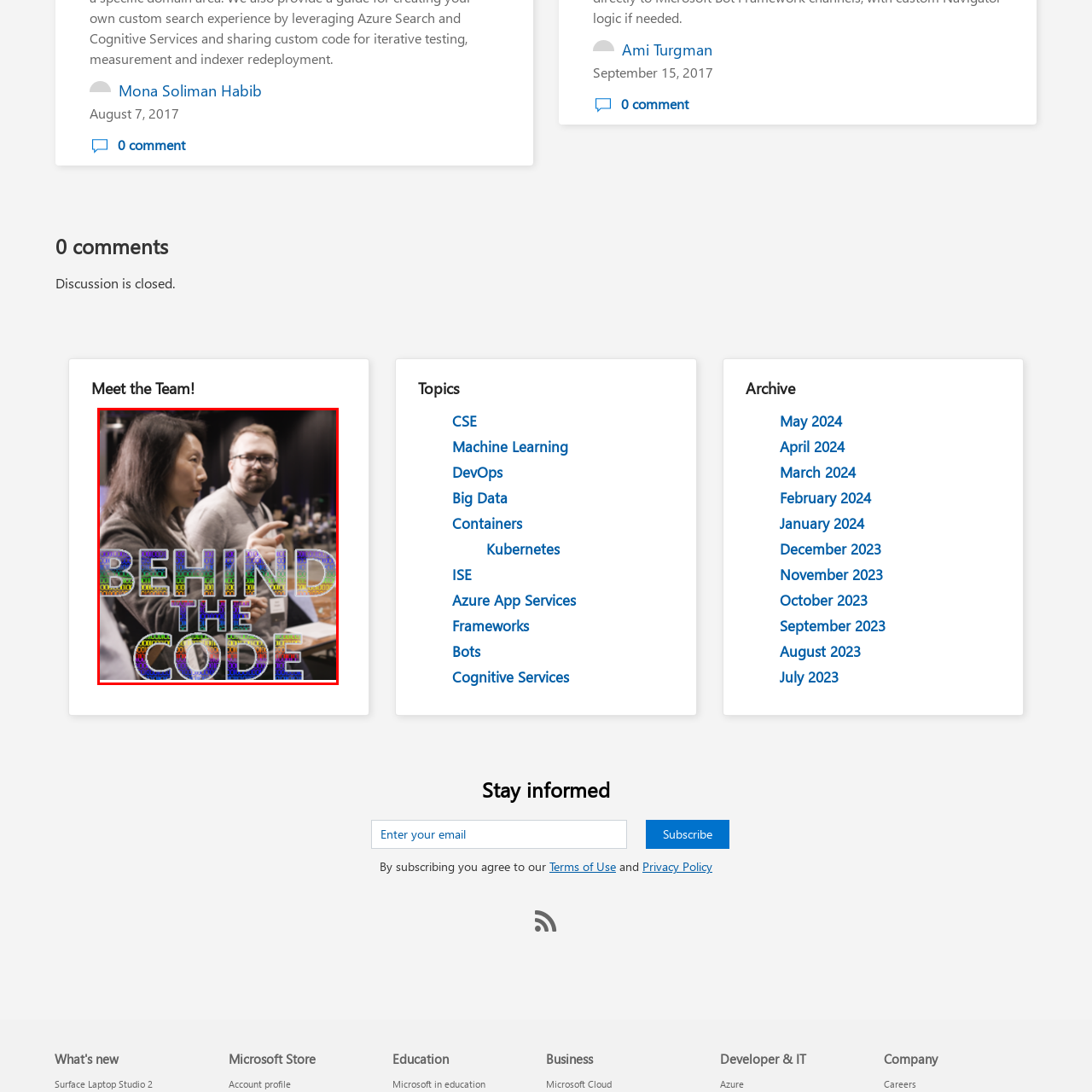Inspect the area enclosed by the red box and reply to the question using only one word or a short phrase: 
What is the woman in the image doing?

Speaking animatedly